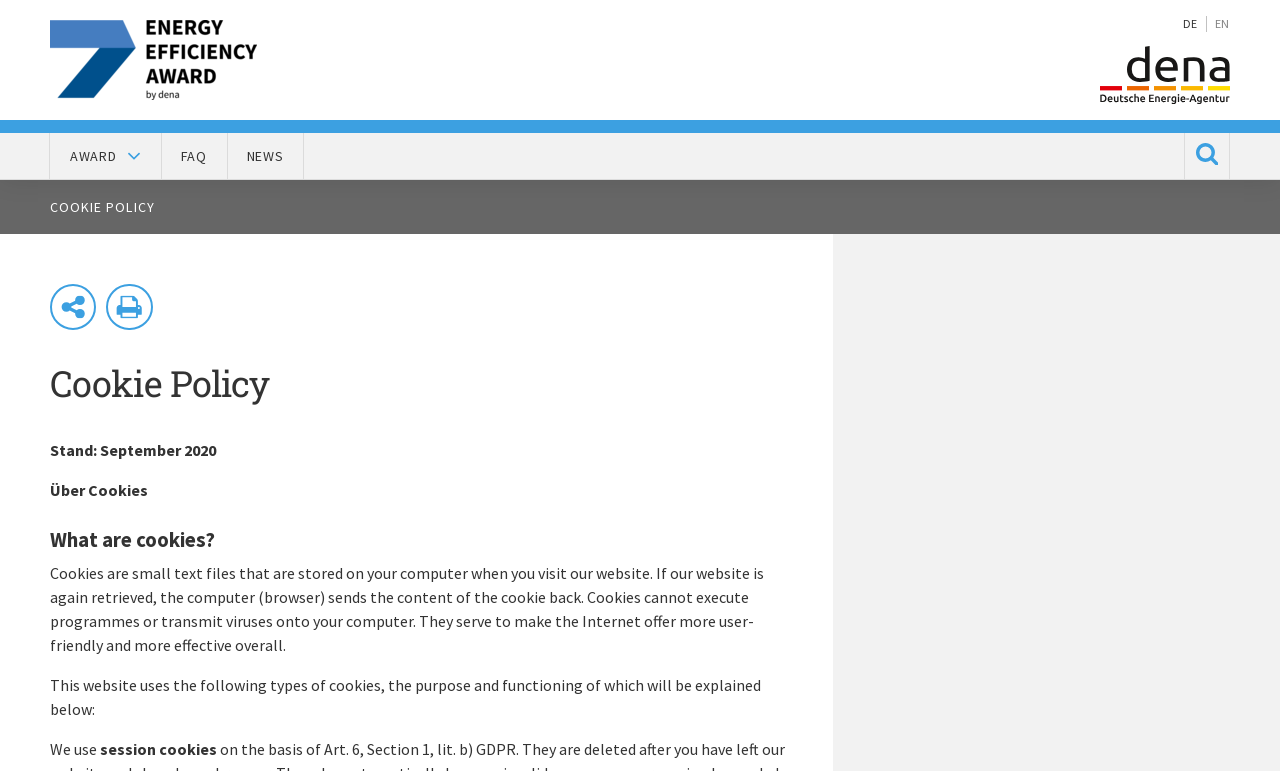Give a full account of the webpage's elements and their arrangement.

The webpage is about the Cookie Policy of the Energy Efficiency Award. At the top right corner, there are two language options, "DE" and "EN", which are links. Below them, there is a figure element, which is likely a logo, and it contains a link to "dena" with an image. Next to it, there are three links: "AWARD", "FAQ", and "NEWS".

On the top right side, there is a button to "Open Search" and another link to "dena" with an image. Below these elements, there is a list with the title "Sie sind hier" (which means "You are here" in German). The list contains a header with the title "COOKIE POLICY" and a subheading "Cookie Policy".

Below the header, there are two buttons, "Teilen" (which means "Share" in German) and "Drucken" (which means "Print" in German), each with an image. Next to them, there is a static text element with the date "Stand: September 2020" (which means "Status: September 2020" in German).

The main content of the webpage starts with a heading "What are cookies?" followed by a paragraph of text explaining what cookies are and how they are used. The text is divided into several static text elements, which describe the purpose and functioning of different types of cookies used on the website.